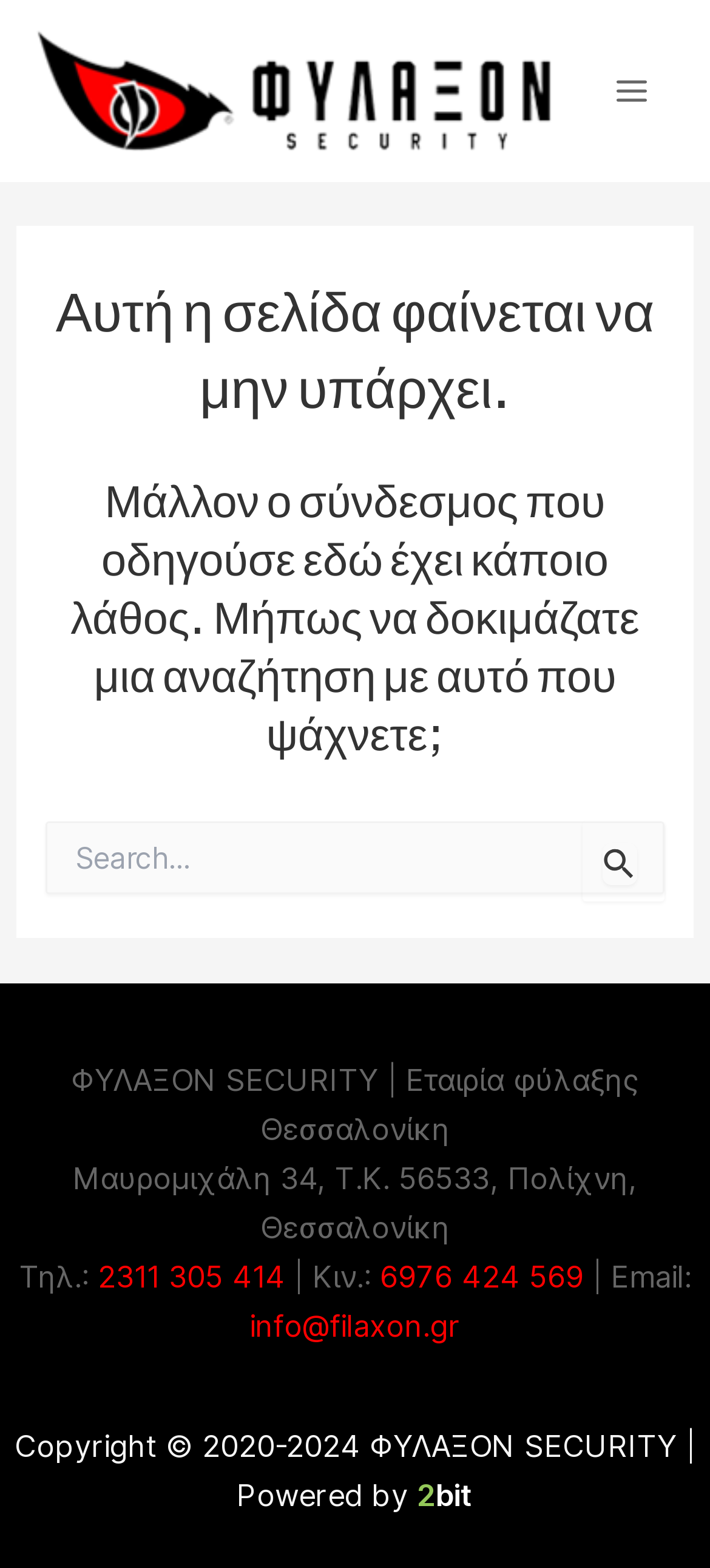What is the phone number of the security company?
Answer the question with just one word or phrase using the image.

2311 305 414